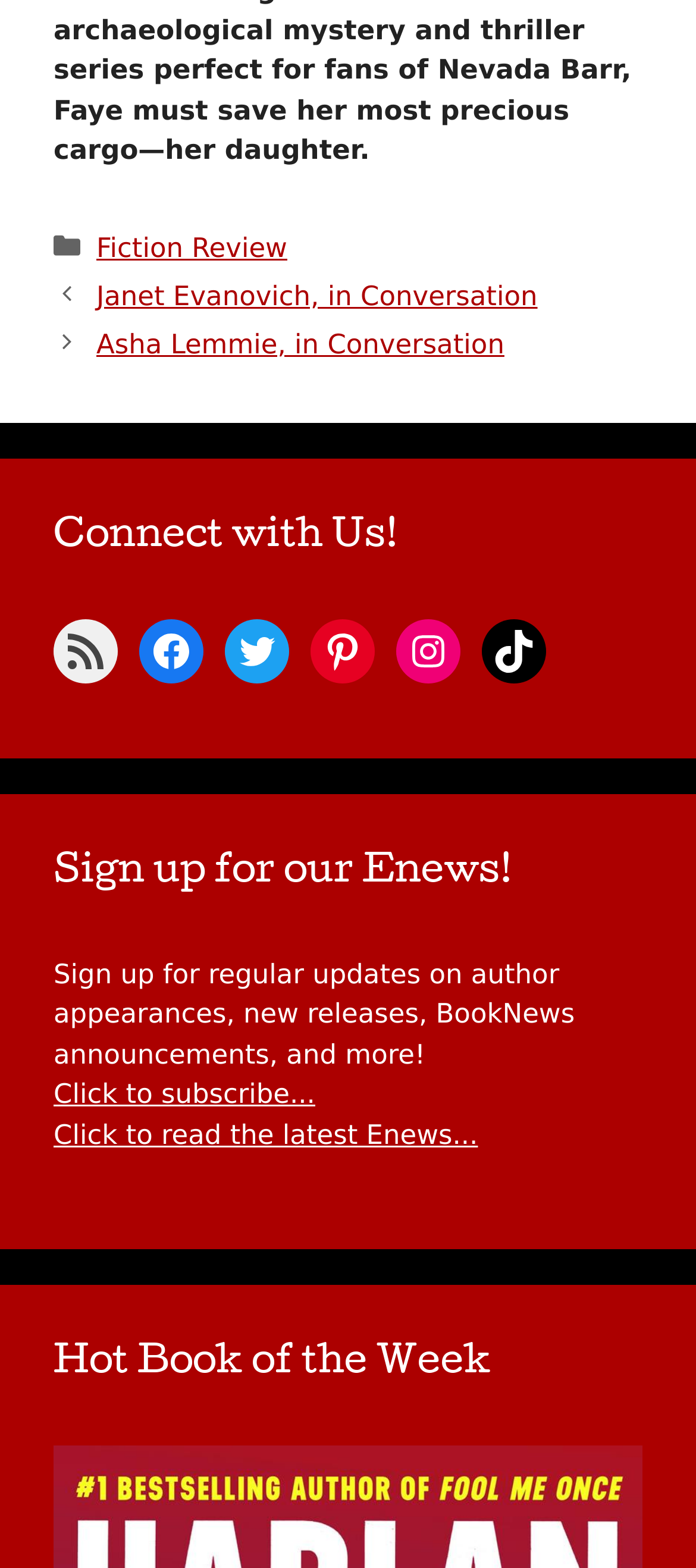Answer the question below in one word or phrase:
How many social media links are available?

6